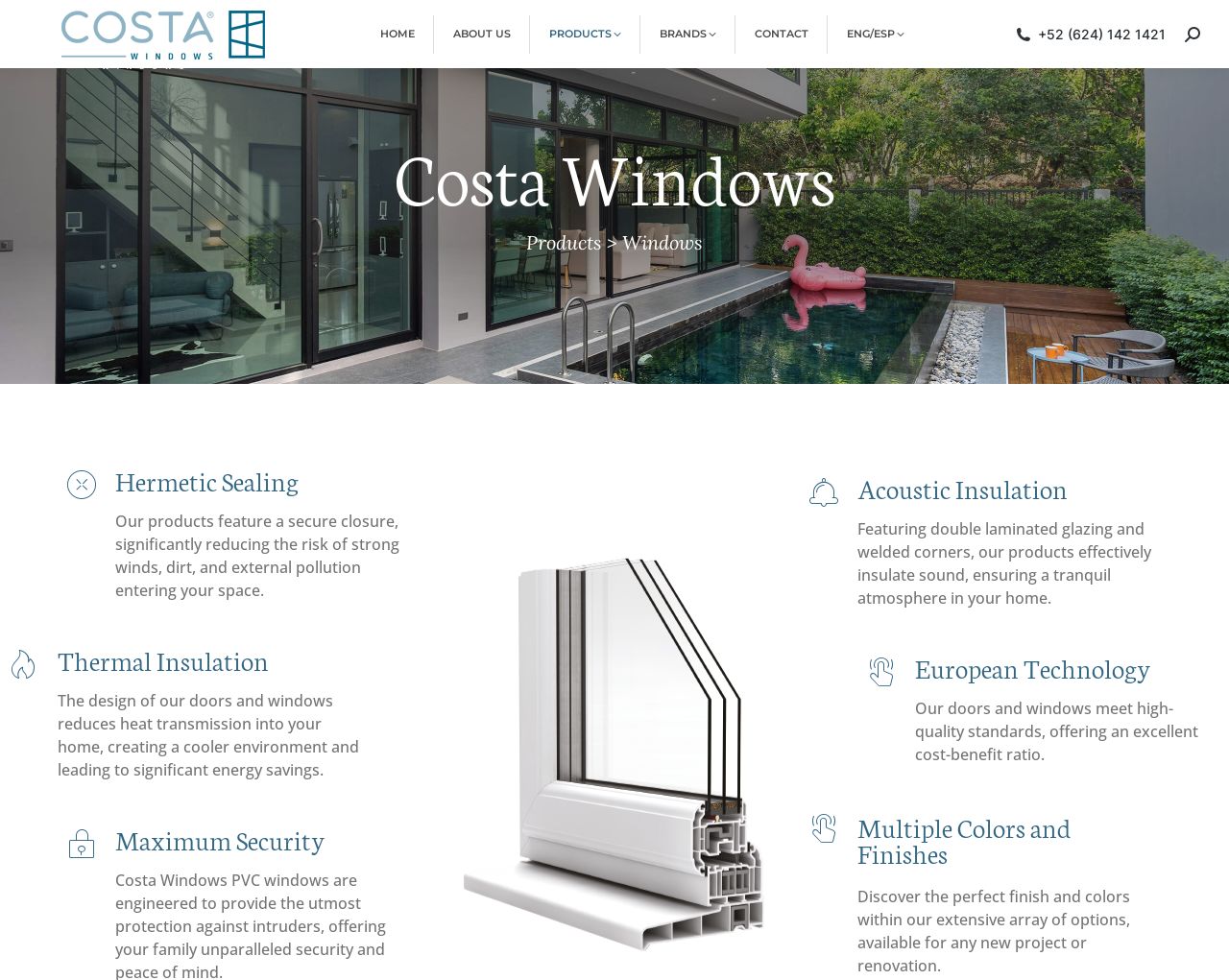Please locate the bounding box coordinates for the element that should be clicked to achieve the following instruction: "Contact us". Ensure the coordinates are given as four float numbers between 0 and 1, i.e., [left, top, right, bottom].

[0.589, 0.0, 0.636, 0.088]